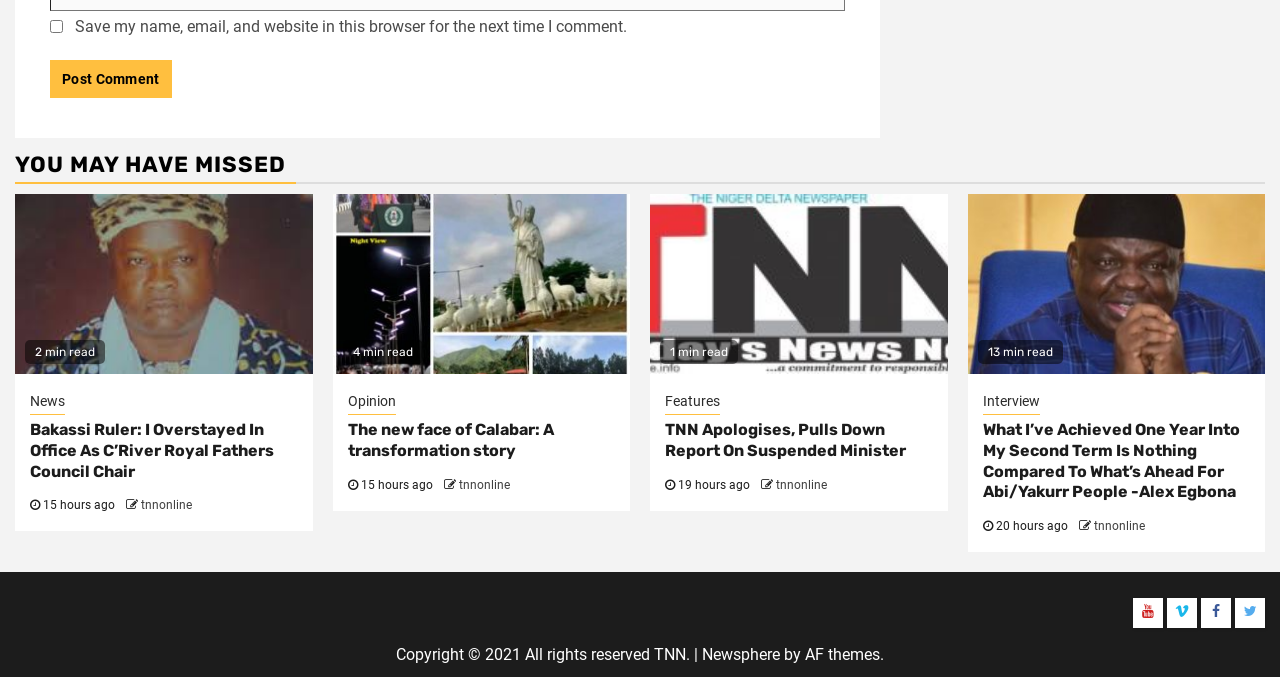What social media platforms are available on the webpage?
Please answer the question with a detailed and comprehensive explanation.

I determined the social media platforms available on the webpage by looking at the links located at the bottom of the webpage, which include 'Youtube ', 'Vimeo ', 'Facebook ', and 'Twitter ', indicating that these social media platforms are available on the webpage.